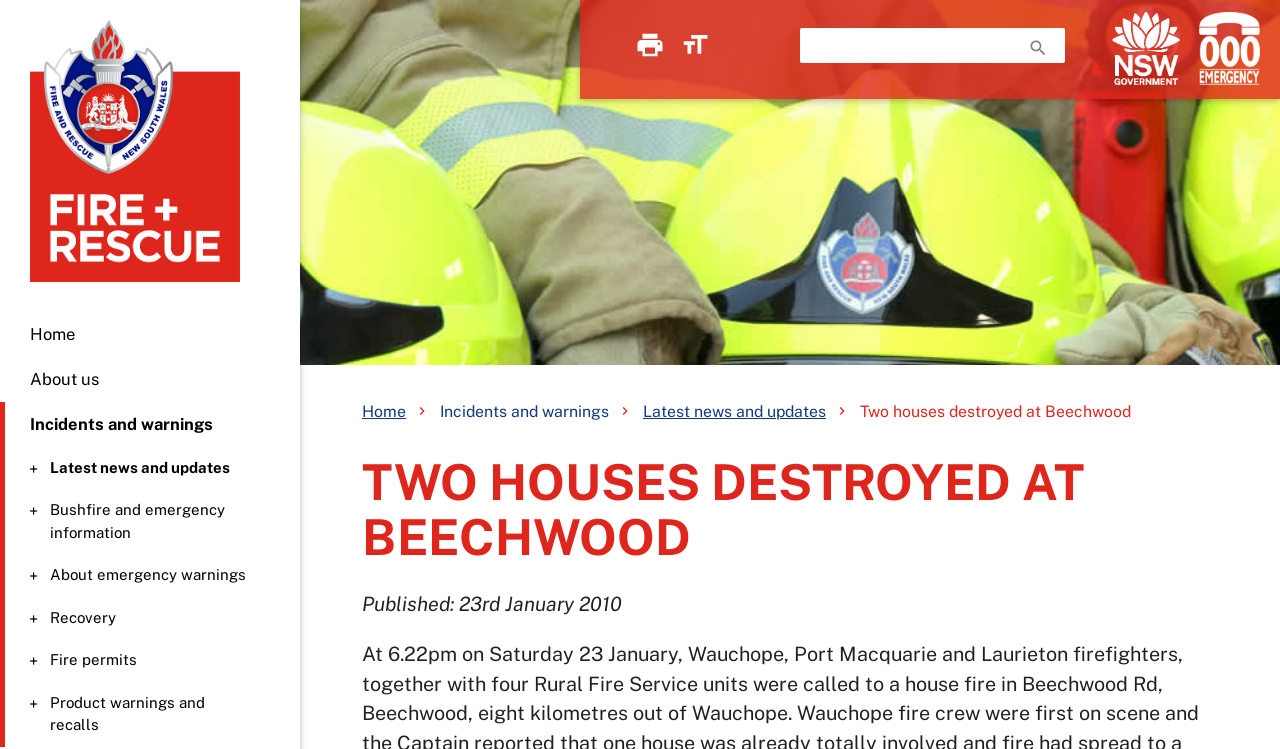Find the bounding box coordinates of the element's region that should be clicked in order to follow the given instruction: "View home page". The coordinates should consist of four float numbers between 0 and 1, i.e., [left, top, right, bottom].

[0.0, 0.417, 0.234, 0.476]